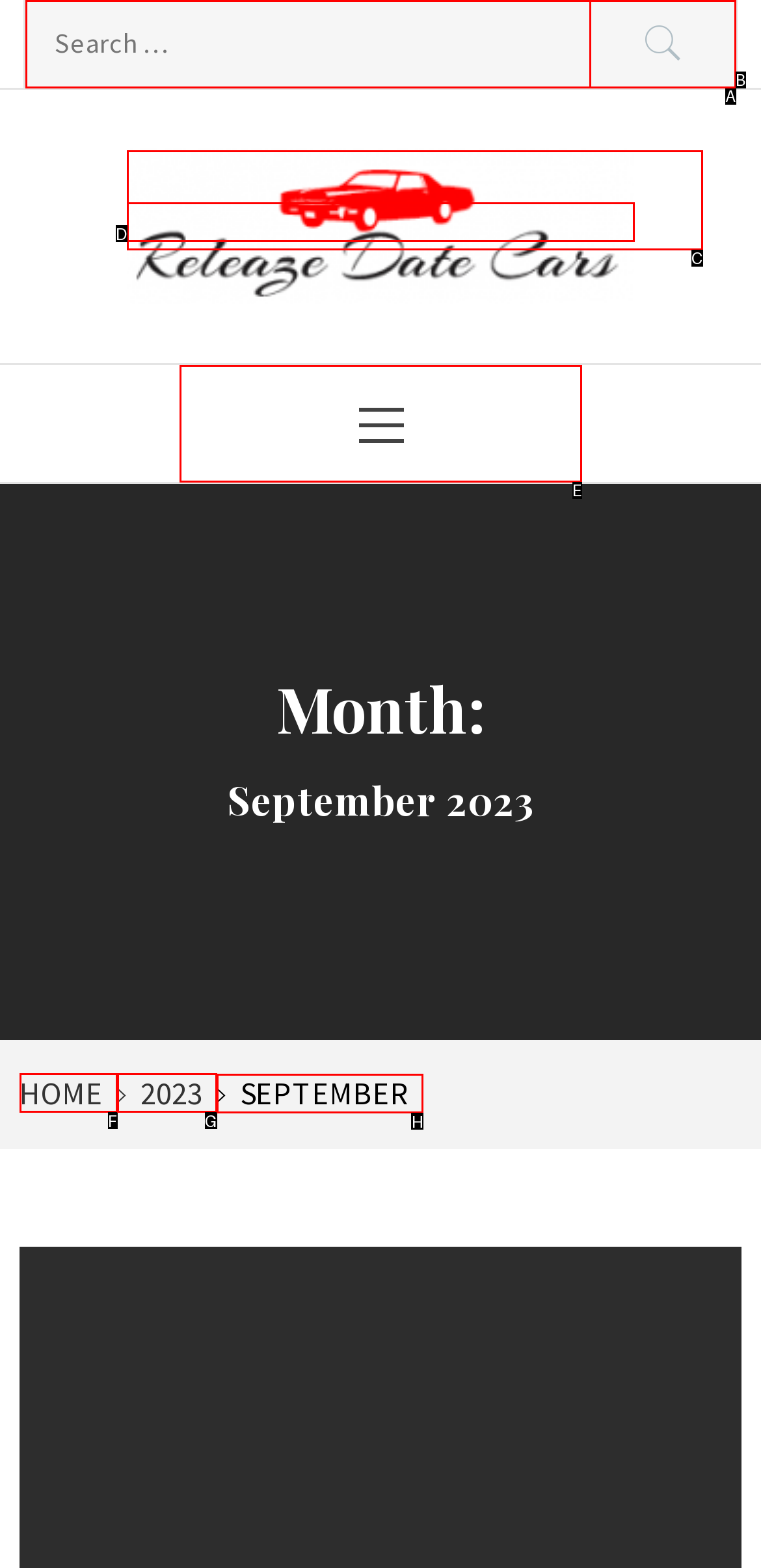Which lettered option should be clicked to achieve the task: Select SEPTEMBER? Choose from the given choices.

H